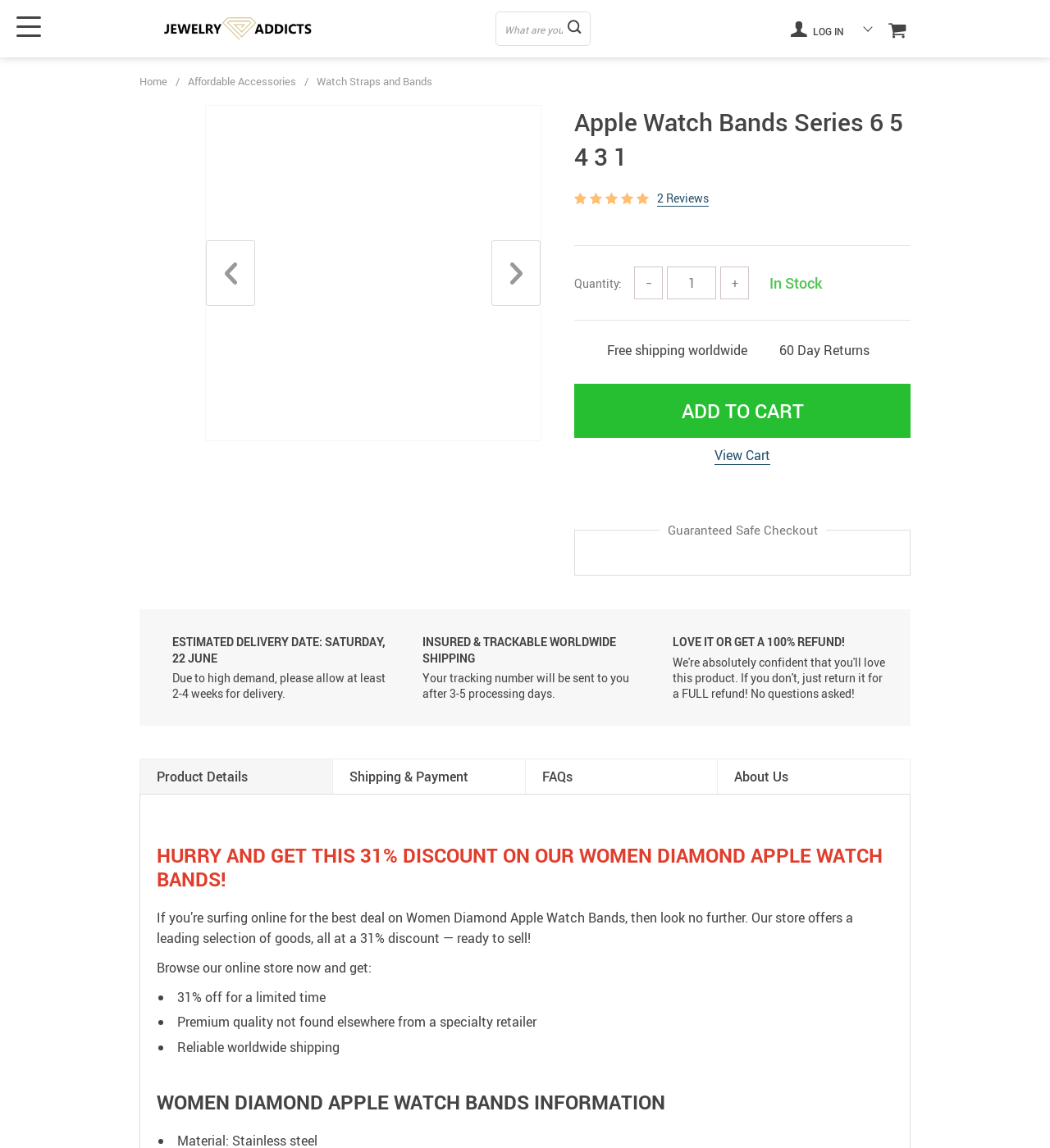Please identify the bounding box coordinates of the element on the webpage that should be clicked to follow this instruction: "Log in to your account". The bounding box coordinates should be given as four float numbers between 0 and 1, formatted as [left, top, right, bottom].

[0.753, 0.015, 0.804, 0.035]